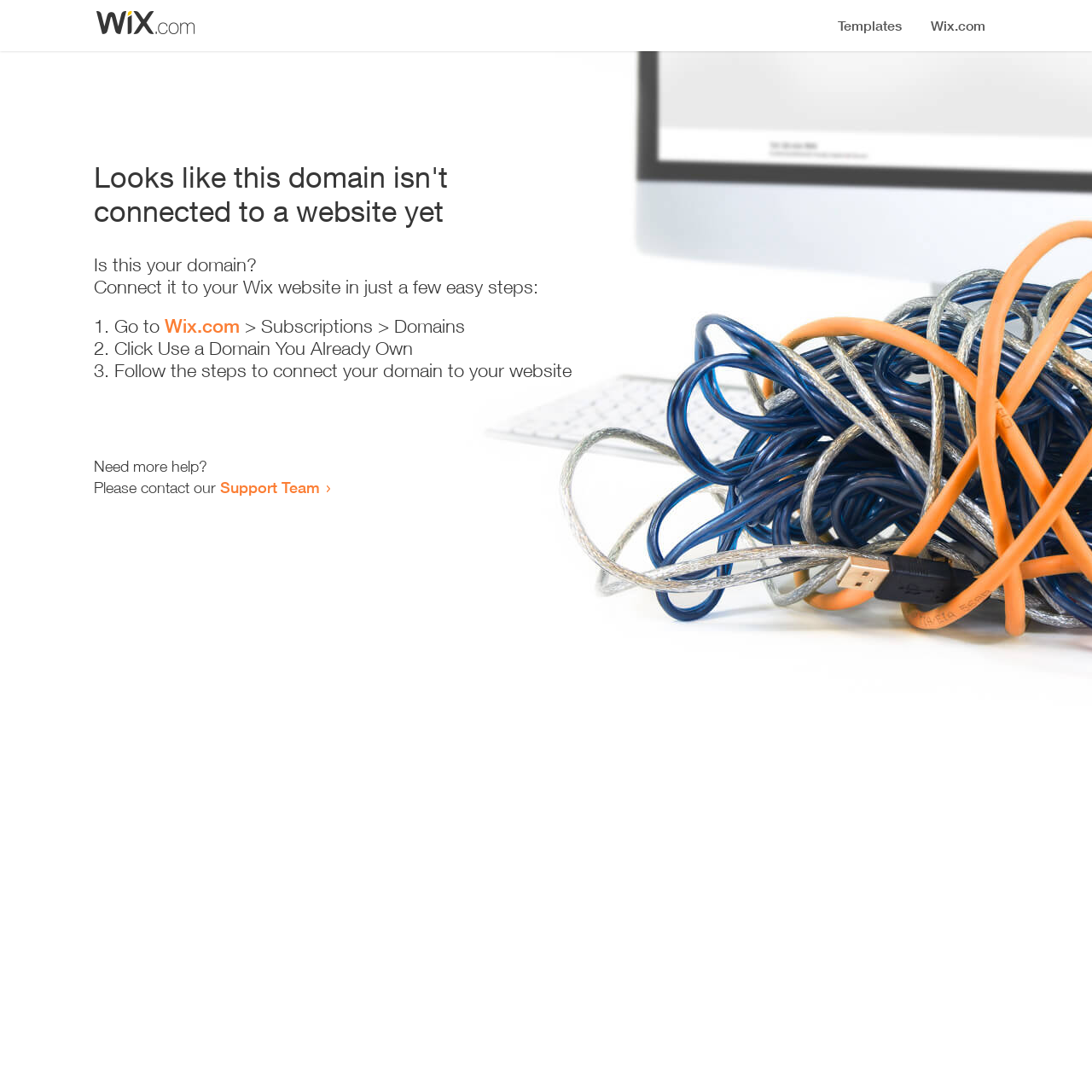Bounding box coordinates should be provided in the format (top-left x, top-left y, bottom-right x, bottom-right y) with all values between 0 and 1. Identify the bounding box for this UI element: Support Team

[0.202, 0.438, 0.293, 0.455]